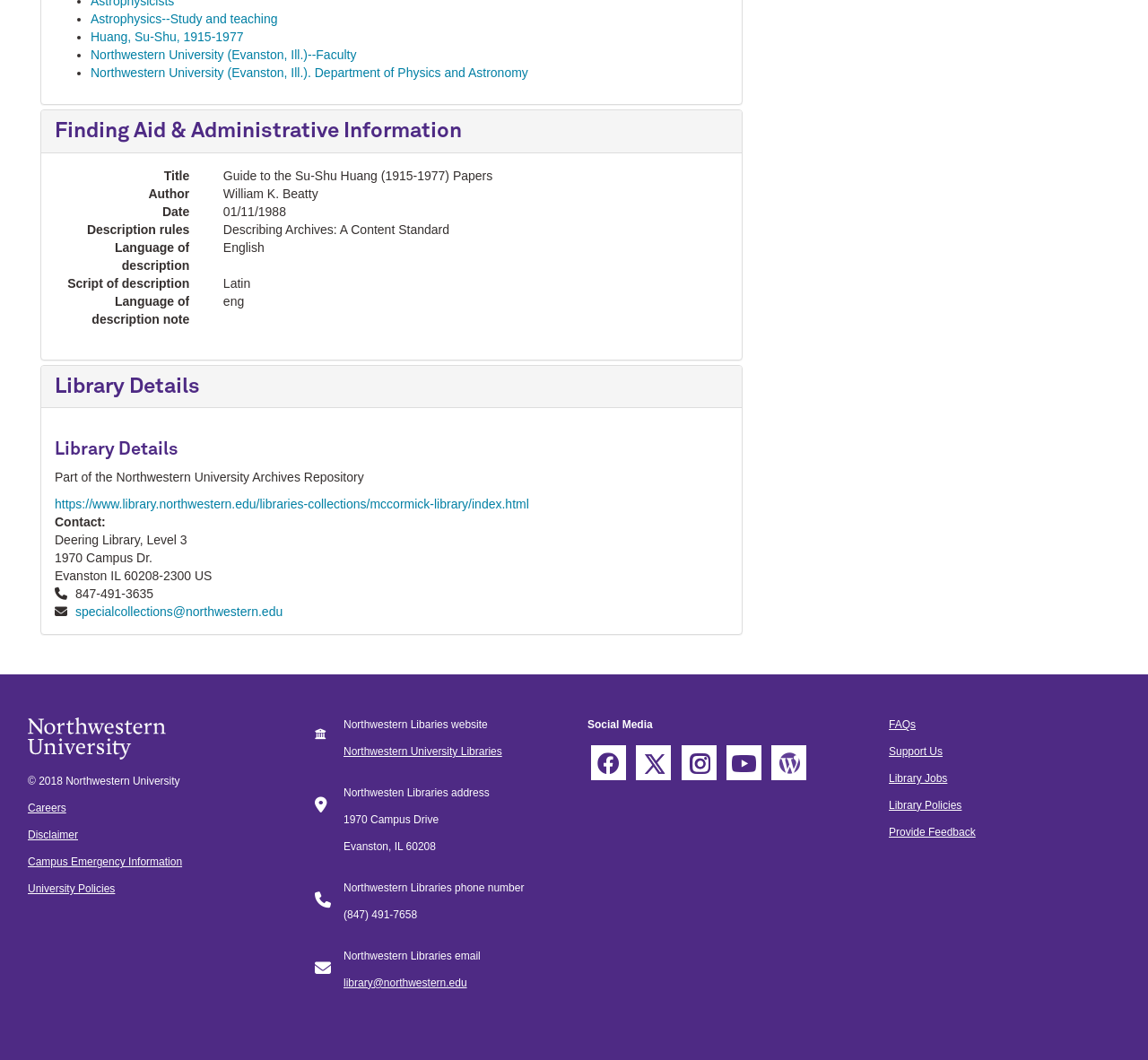Please determine the bounding box coordinates of the element to click in order to execute the following instruction: "Go to 'Library Jobs'". The coordinates should be four float numbers between 0 and 1, specified as [left, top, right, bottom].

[0.774, 0.728, 0.825, 0.74]